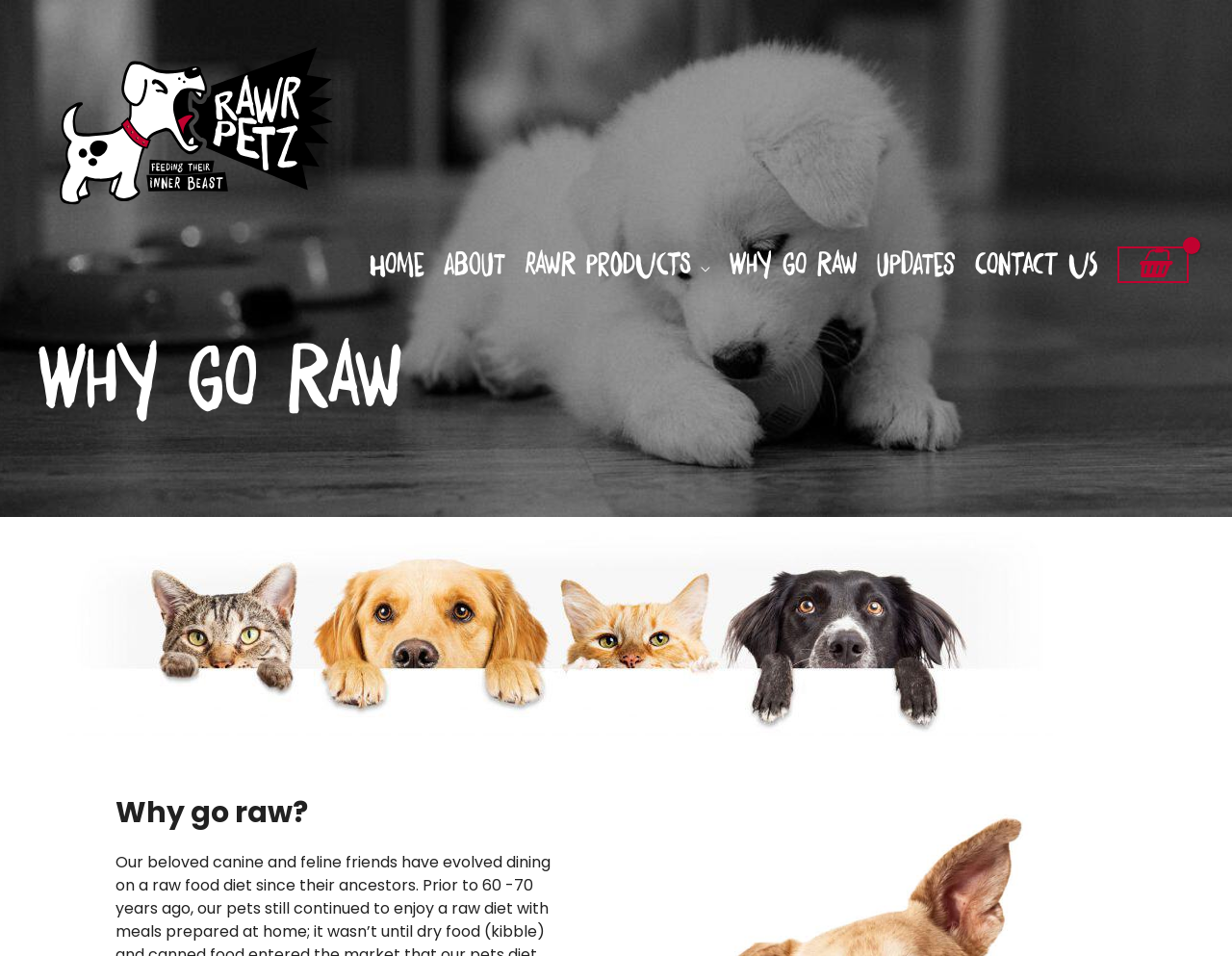Please predict the bounding box coordinates (top-left x, top-left y, bottom-right x, bottom-right y) for the UI element in the screenshot that fits the description: Fishing Tips

None